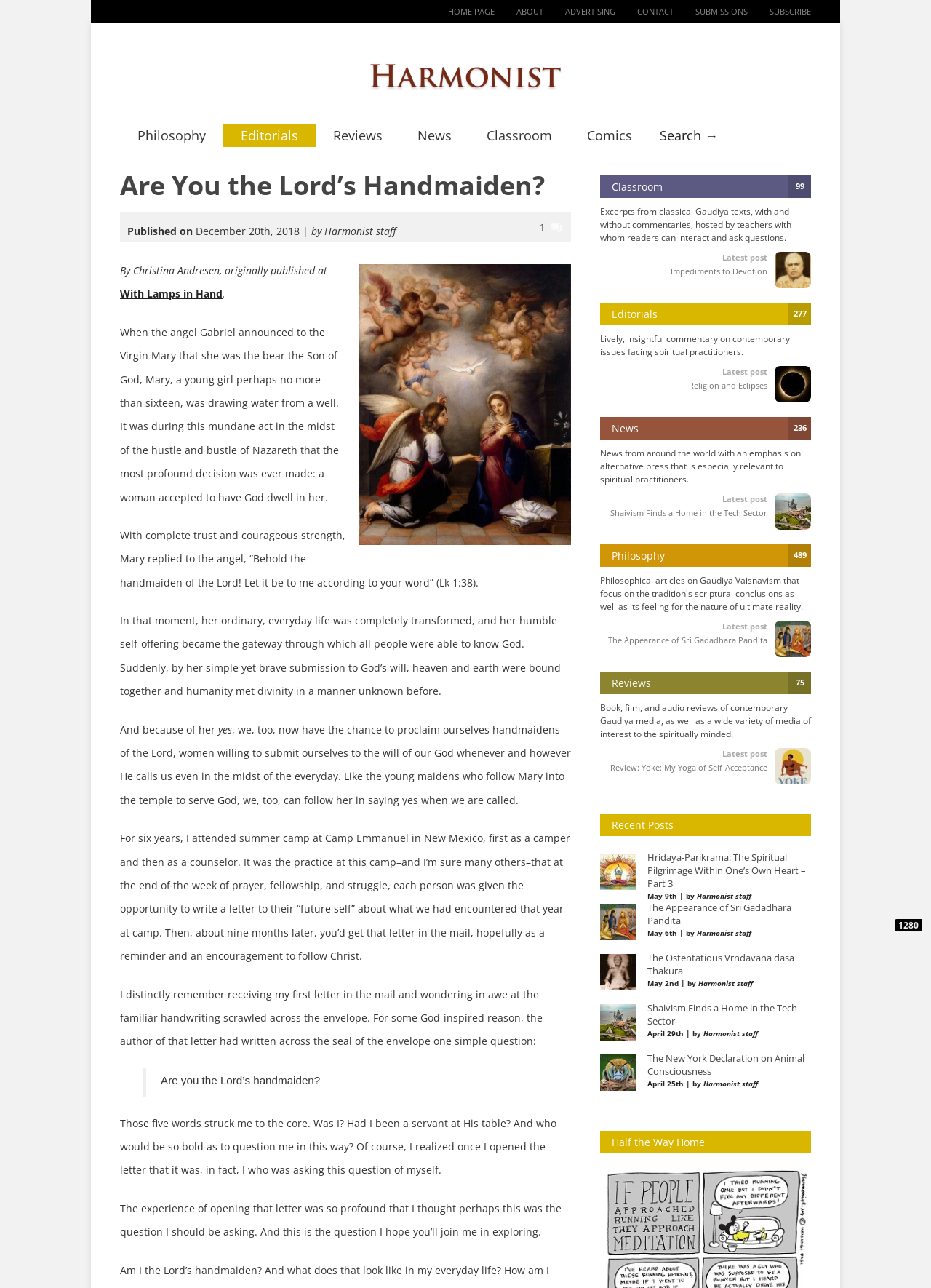Please identify the bounding box coordinates of the element I should click to complete this instruction: 'Search for something'. The coordinates should be given as four float numbers between 0 and 1, like this: [left, top, right, bottom].

[0.698, 0.096, 0.788, 0.114]